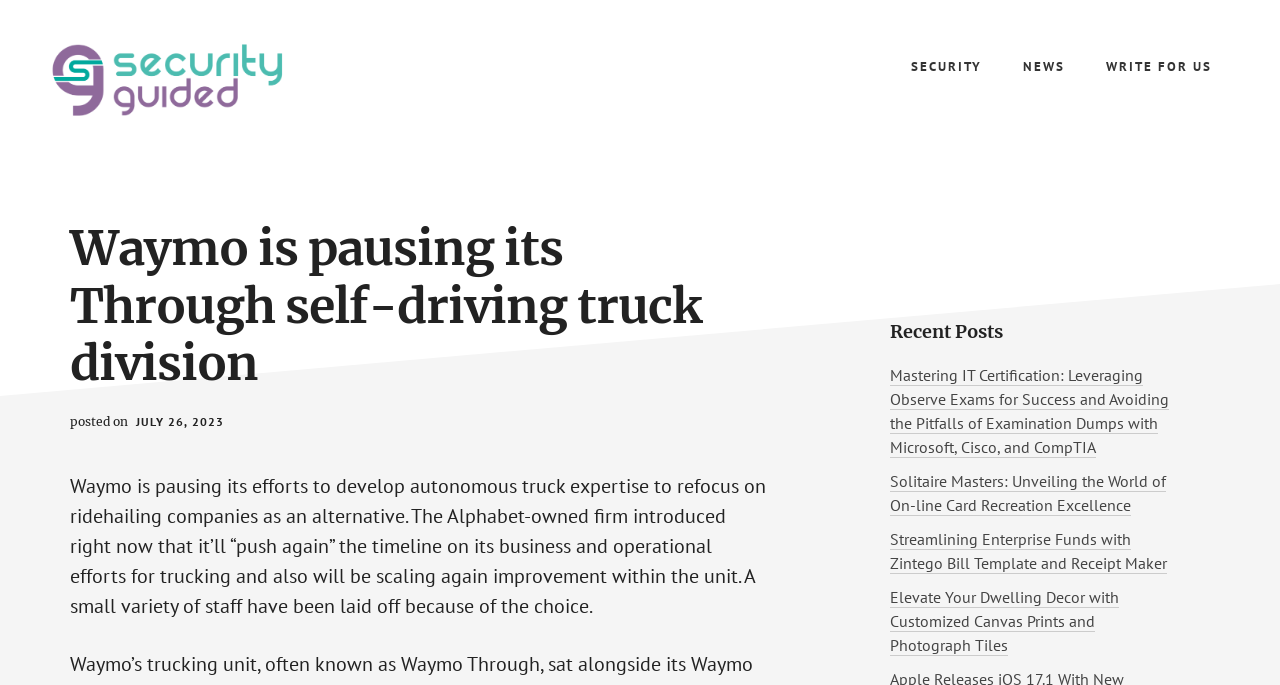How many links are in the primary sidebar? Based on the screenshot, please respond with a single word or phrase.

4